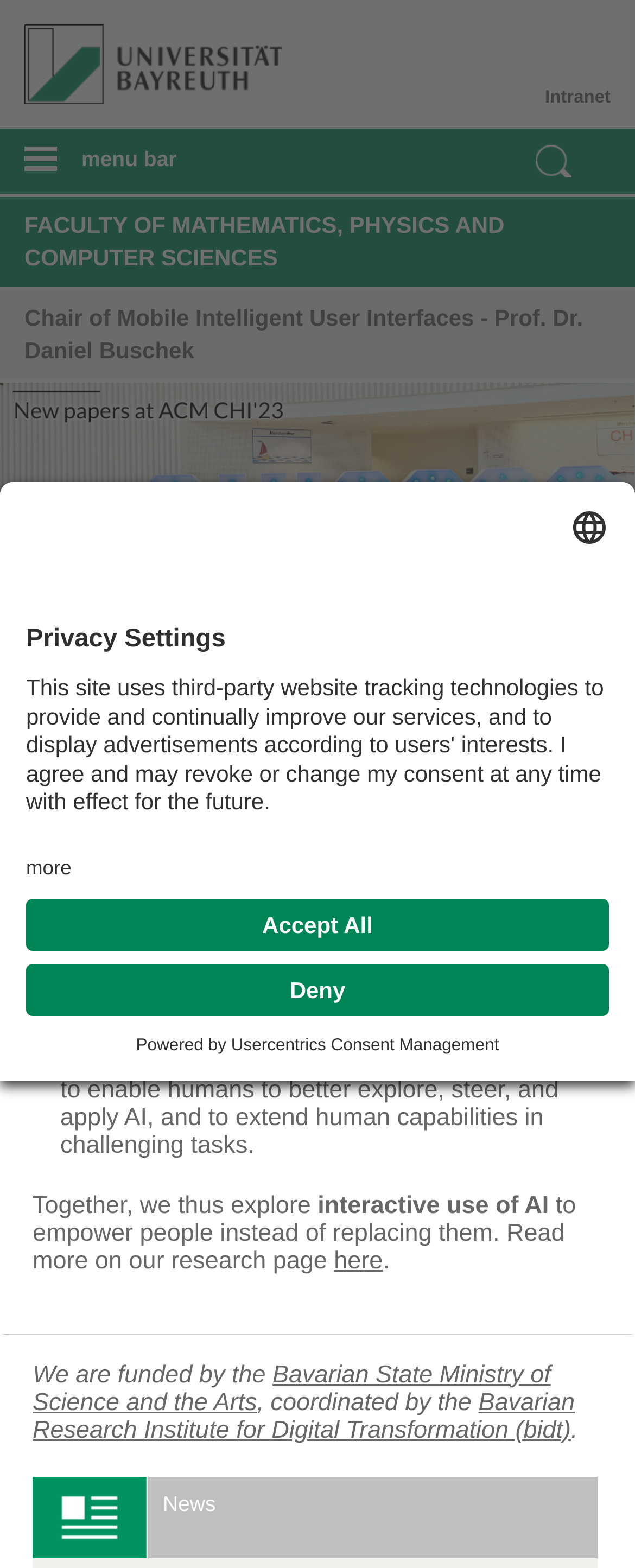Could you locate the bounding box coordinates for the section that should be clicked to accomplish this task: "Open the menu".

[0.02, 0.092, 0.42, 0.124]